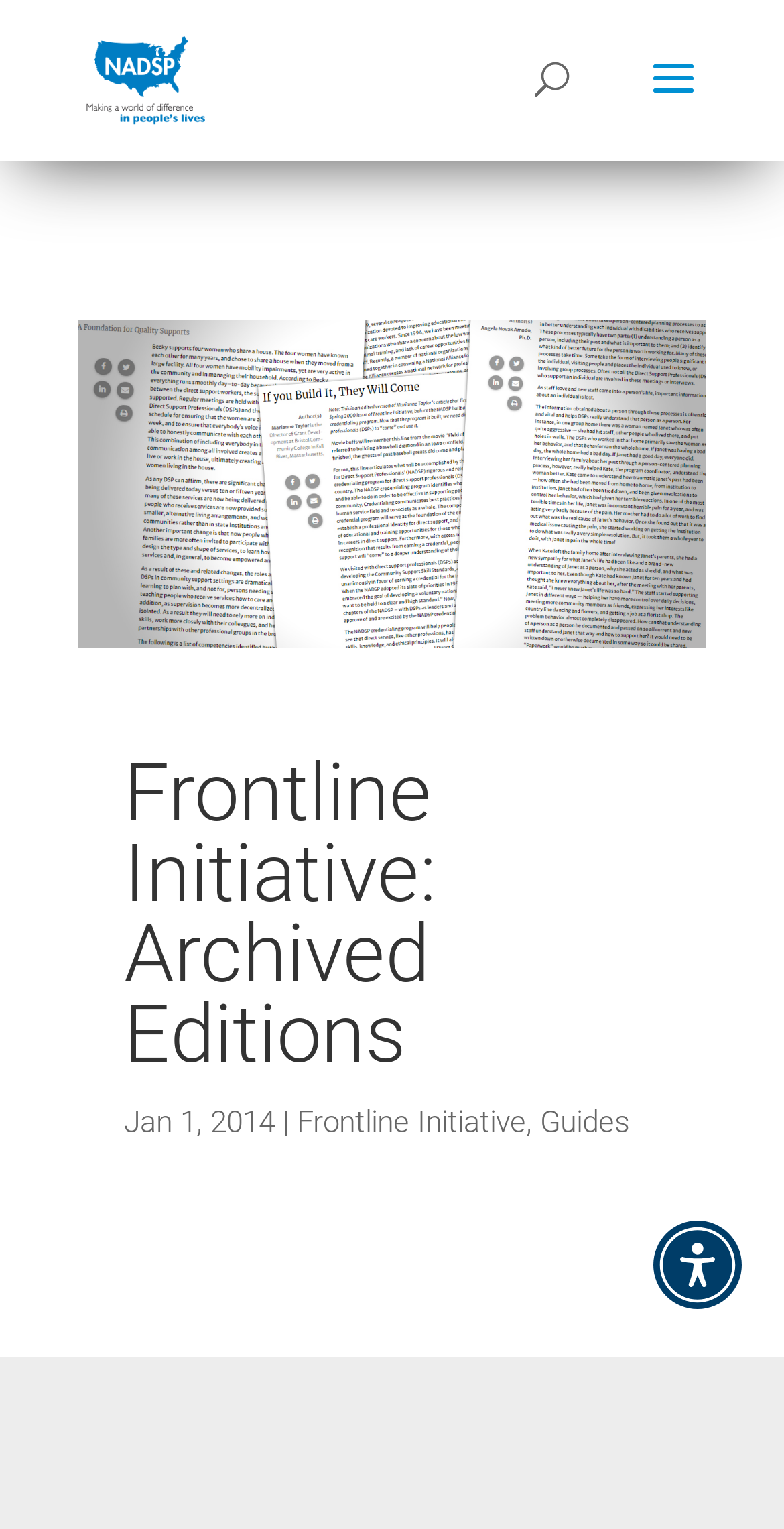Find the bounding box of the element with the following description: "Frontline Initiative". The coordinates must be four float numbers between 0 and 1, formatted as [left, top, right, bottom].

[0.378, 0.722, 0.671, 0.746]